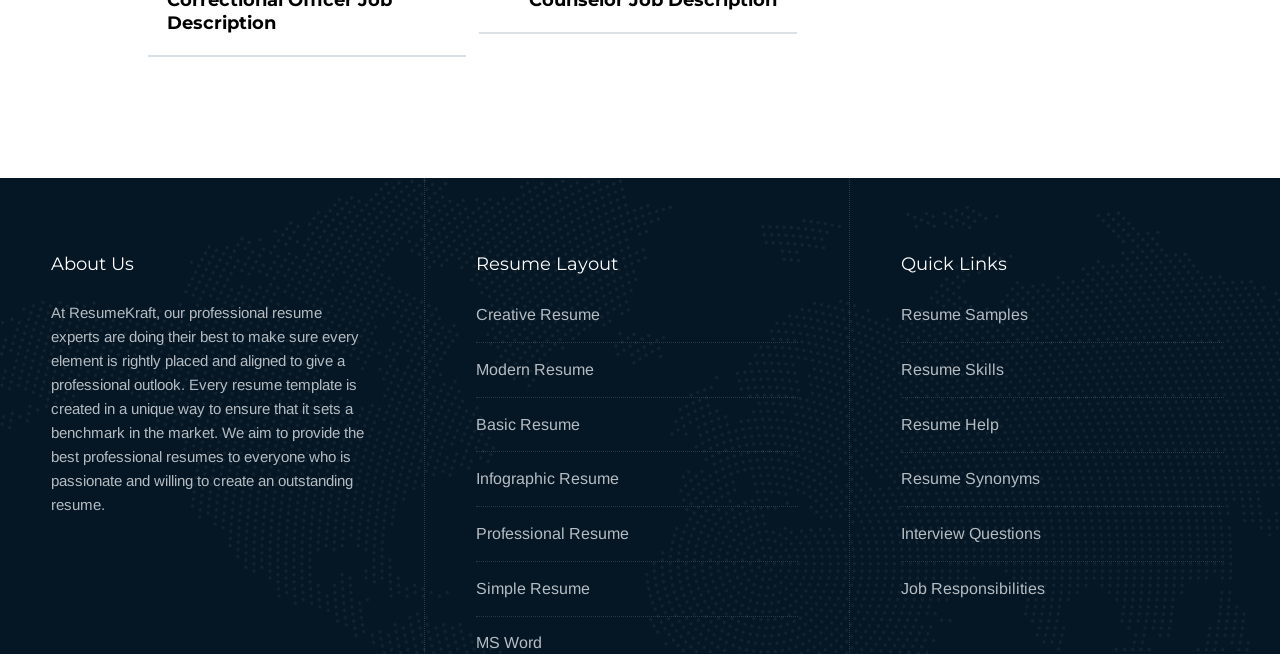Locate the bounding box coordinates of the element's region that should be clicked to carry out the following instruction: "Click the 'Previous' button". The coordinates need to be four float numbers between 0 and 1, i.e., [left, top, right, bottom].

None